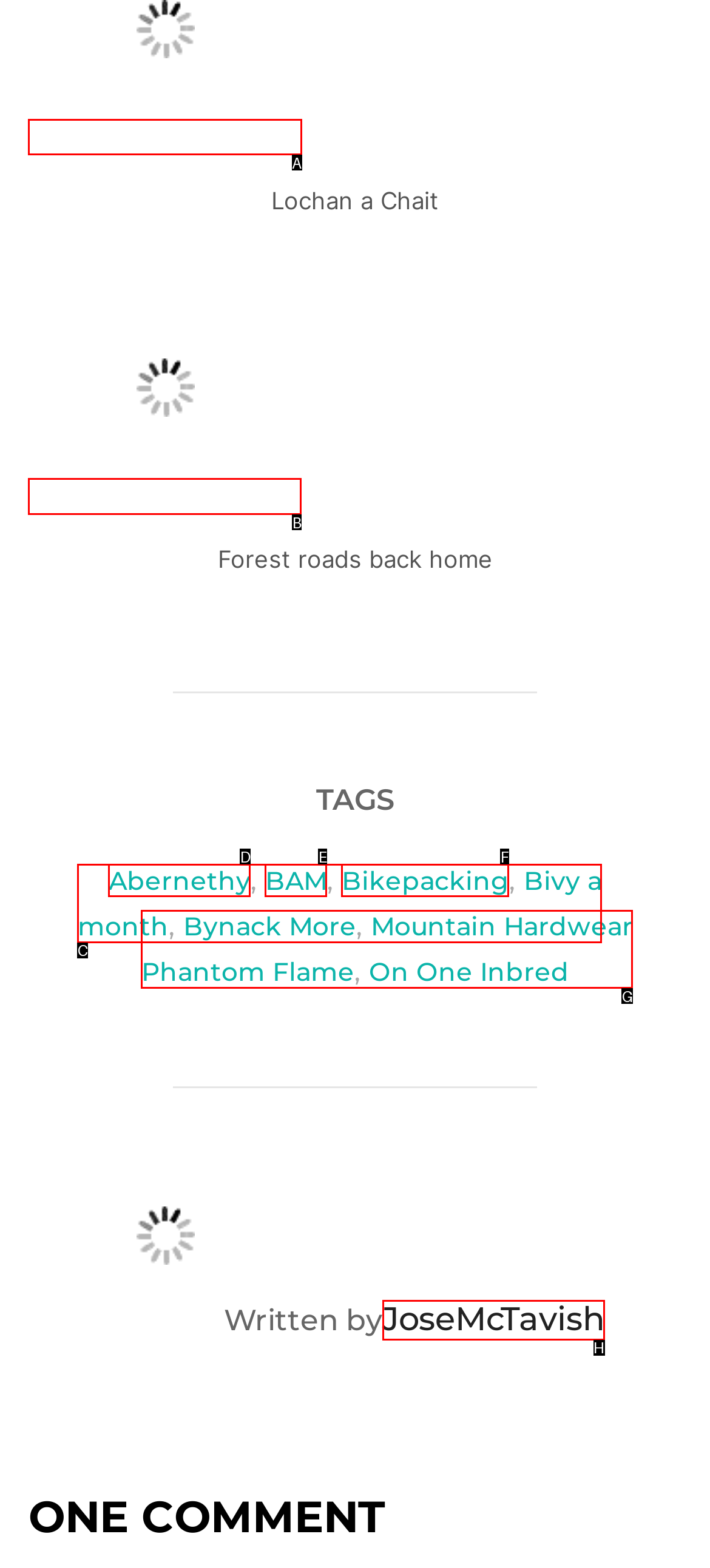Find the appropriate UI element to complete the task: Get Latest Price of Adjustable Dose Electronic Pen Injector Needle Hidden For Insulin HGH. Indicate your choice by providing the letter of the element.

None